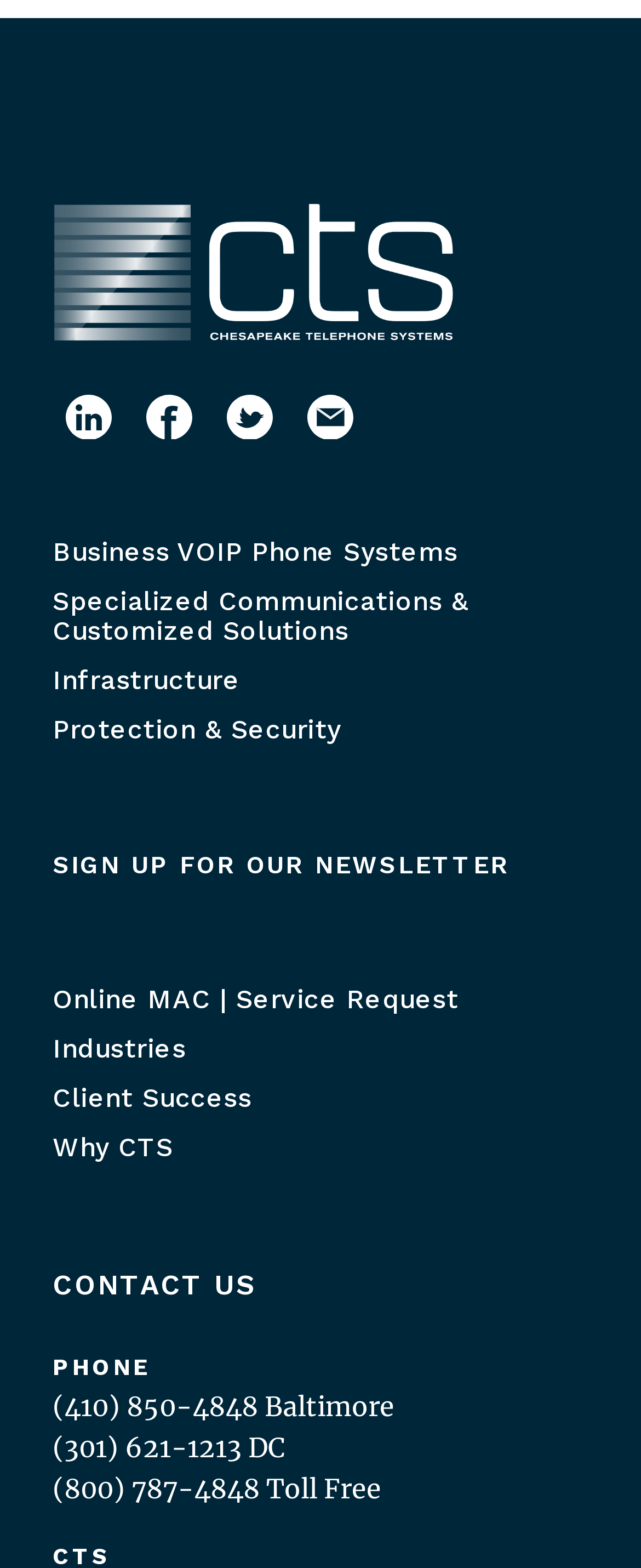Please specify the bounding box coordinates of the area that should be clicked to accomplish the following instruction: "Contact us". The coordinates should consist of four float numbers between 0 and 1, i.e., [left, top, right, bottom].

[0.082, 0.809, 0.4, 0.83]